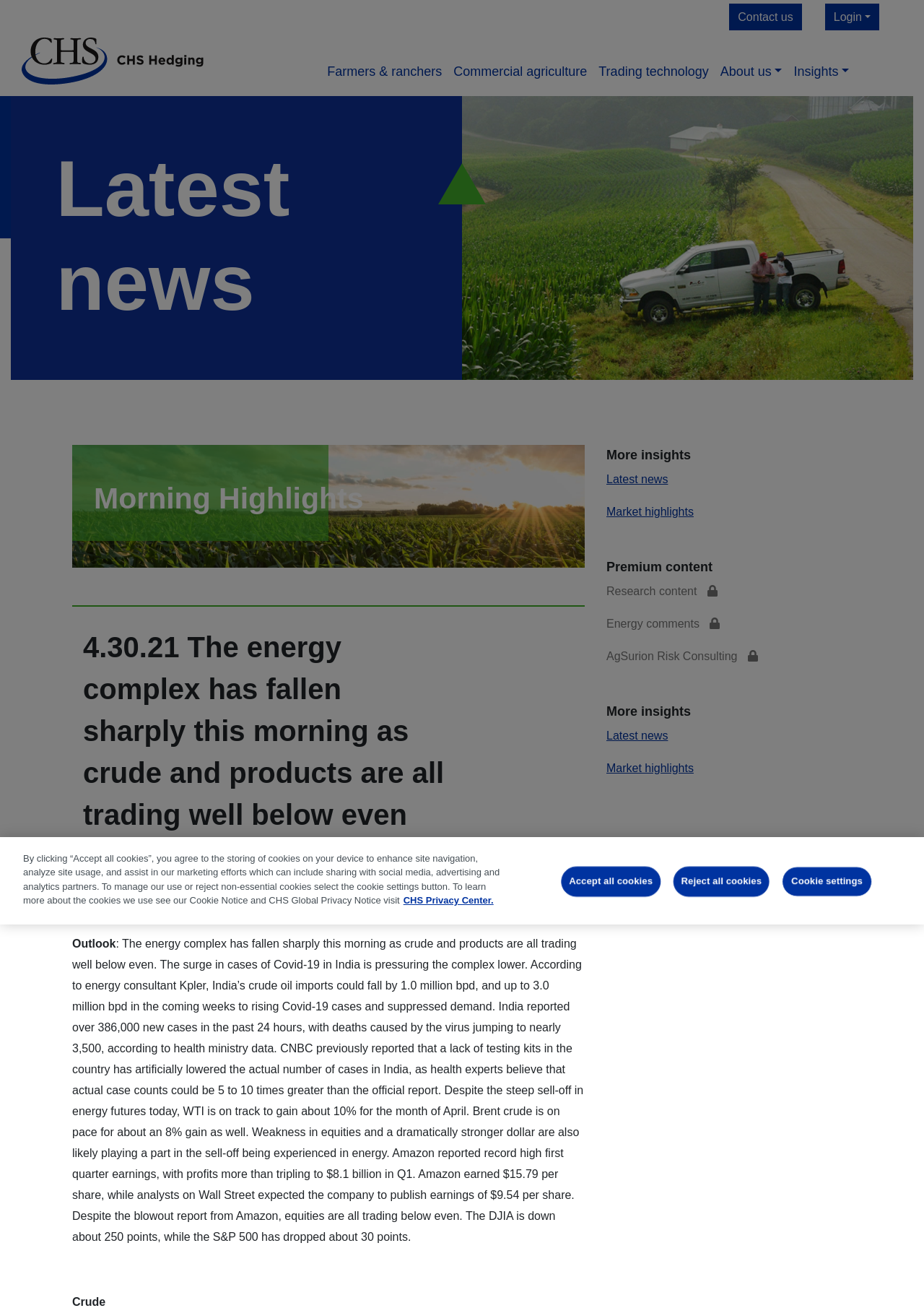Specify the bounding box coordinates of the area to click in order to execute this command: 'Click the 'Insights' link'. The coordinates should consist of four float numbers ranging from 0 to 1, and should be formatted as [left, top, right, bottom].

[0.853, 0.043, 0.925, 0.067]